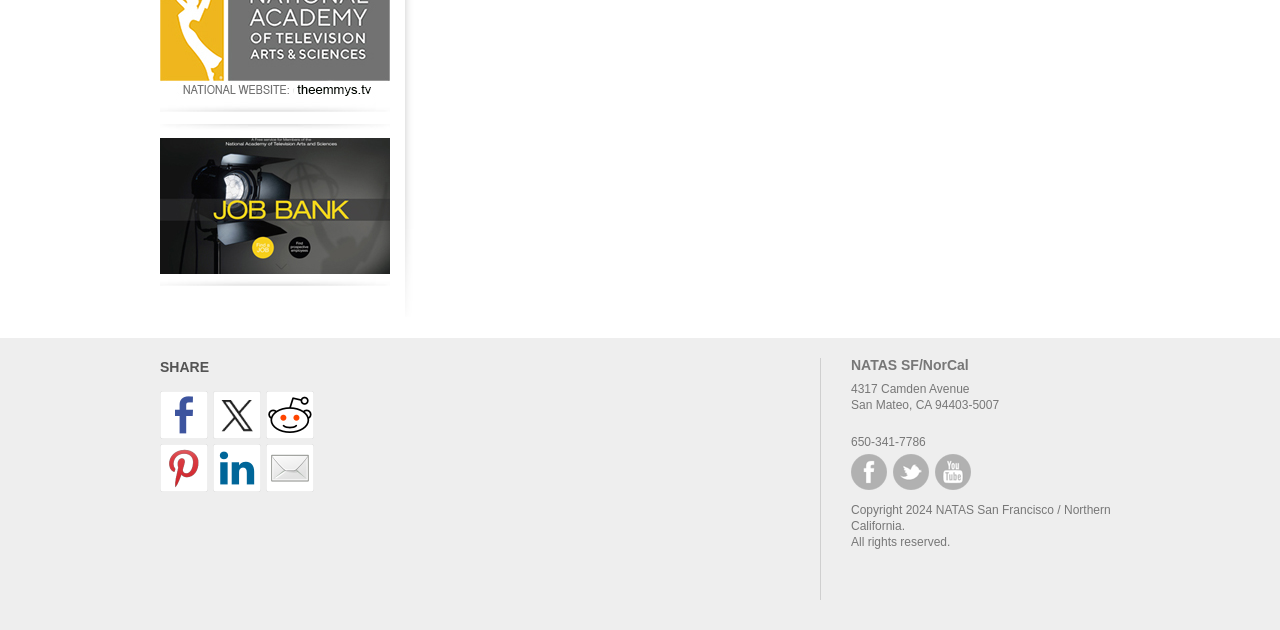Given the element description: "title="Pin it with Pinterest"", predict the bounding box coordinates of the UI element it refers to, using four float numbers between 0 and 1, i.e., [left, top, right, bottom].

[0.125, 0.705, 0.162, 0.782]